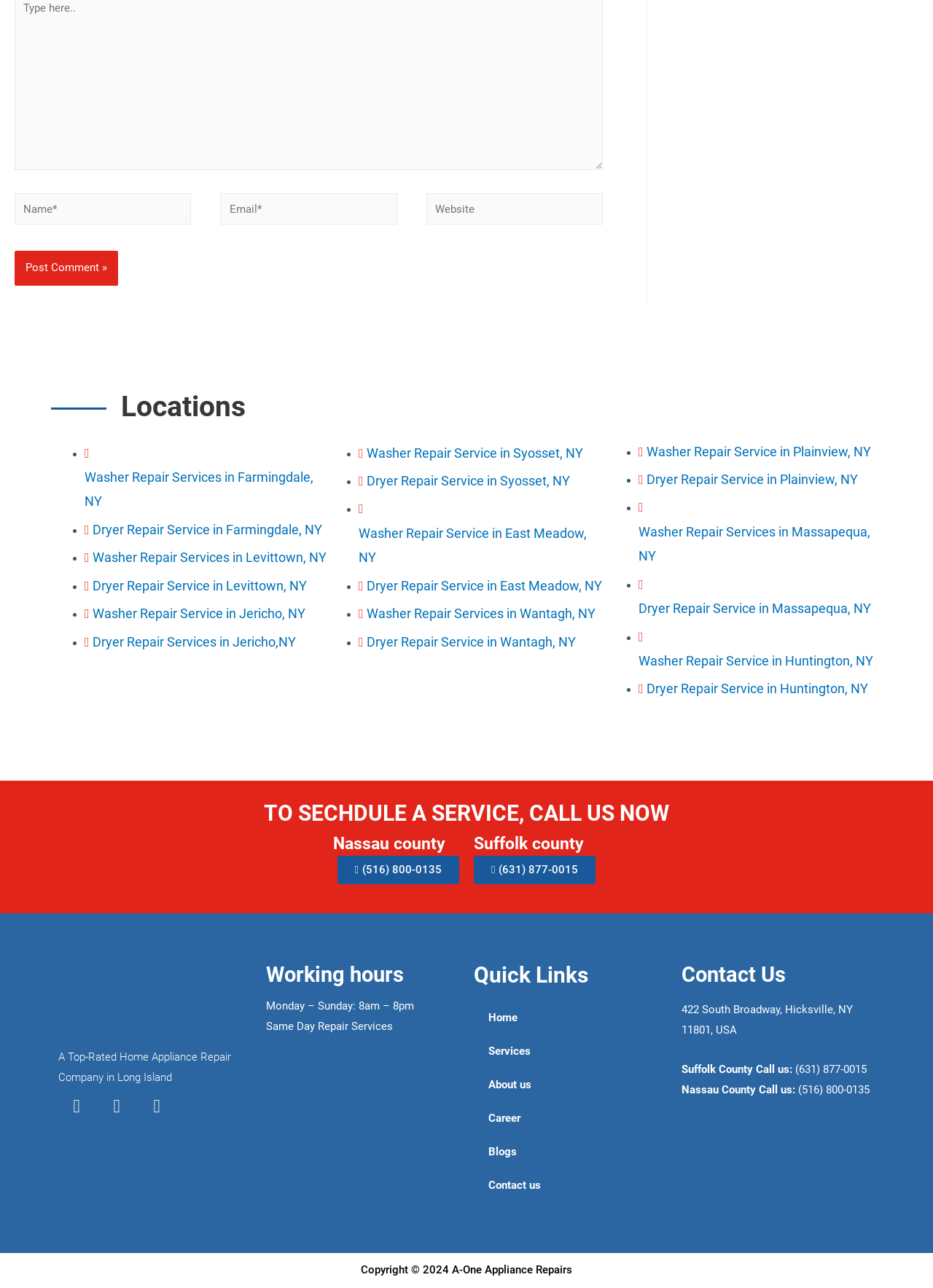Based on the provided description, "name="submit" value="Post Comment »"", find the bounding box of the corresponding UI element in the screenshot.

[0.016, 0.195, 0.127, 0.222]